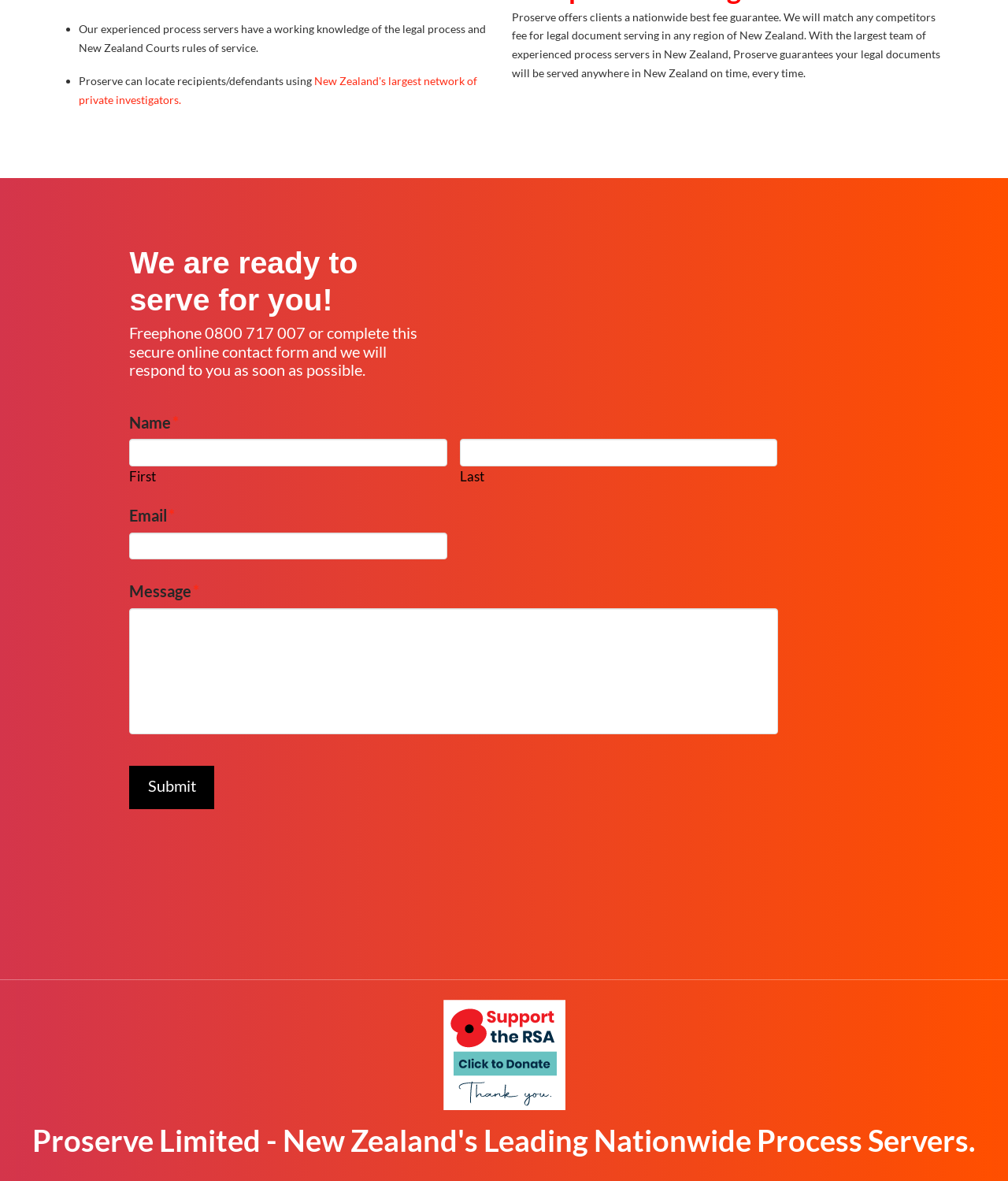What is required to submit the contact form?
Look at the screenshot and provide an in-depth answer.

The contact form on the webpage requires users to fill in their First and Last names, Email address, and a Message, all of which are marked as required fields.